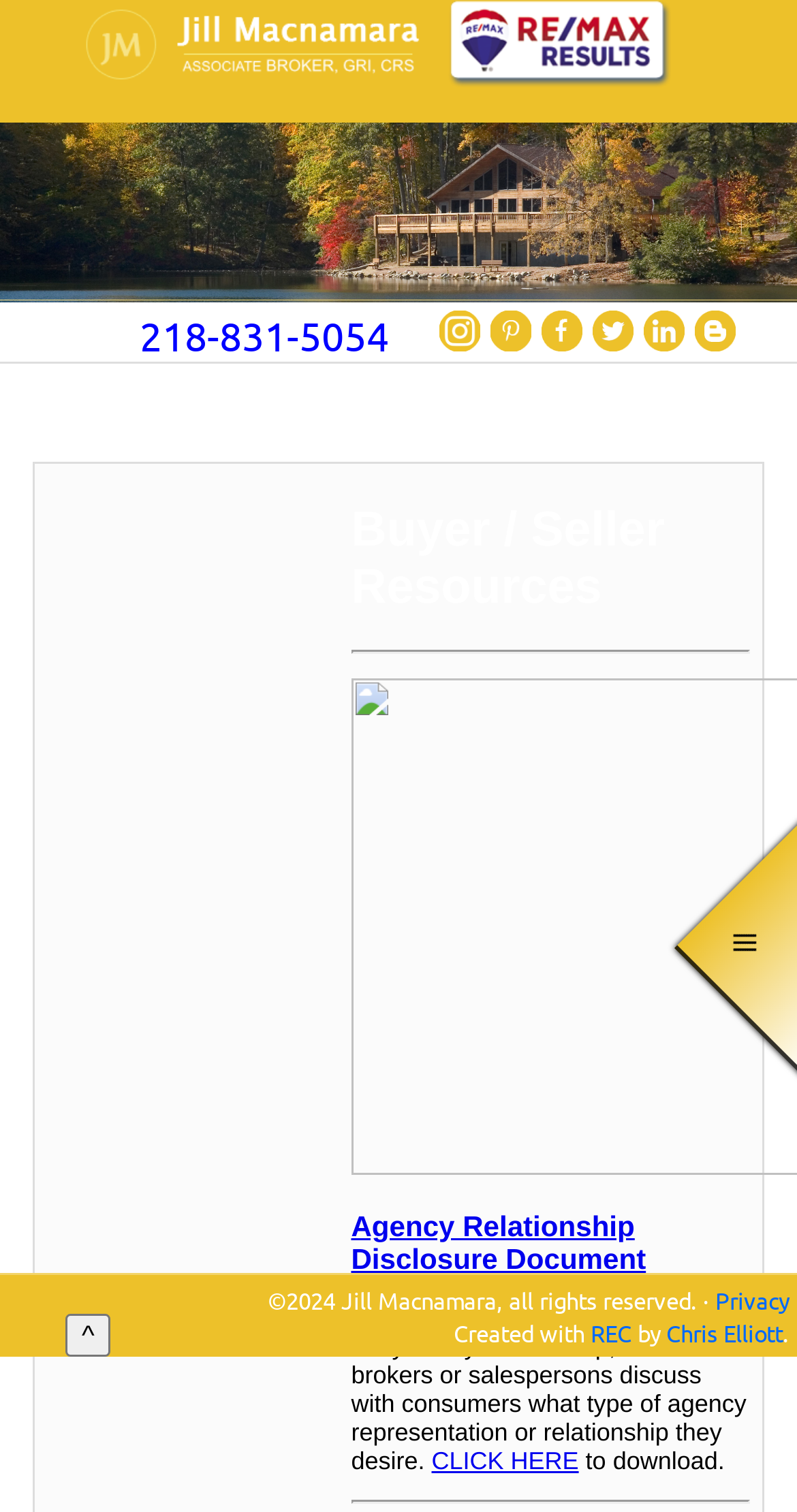Generate a comprehensive description of the contents of the webpage.

The webpage appears to be a resources page, with a prominent phone number "218-831-5054" displayed at the top. Below the phone number, there are five identical links with accompanying images, arranged horizontally across the page. 

Further down, there is a list with two list items, "PHONE" and "EMAIL", each preceded by a bullet point. 

At the bottom of the page, there is a footer section with copyright information "©2024 Jill Macnamara, all rights reserved." and a link to "Privacy". Additionally, there is a section that mentions the webpage was created with "REC" by "Chris Elliott".

The main content of the page is divided into two sections. The first section has a heading "Buyer / Seller Resources" and is separated from the rest of the content by a horizontal line. 

The second section has a heading "Agency Relationship Disclosure Document" and contains a link to download the document. There is also a paragraph of text explaining the Minnesota law requirement for real estate brokers or salespersons to discuss agency representation with consumers. A "CLICK HERE" link is provided to download the document.